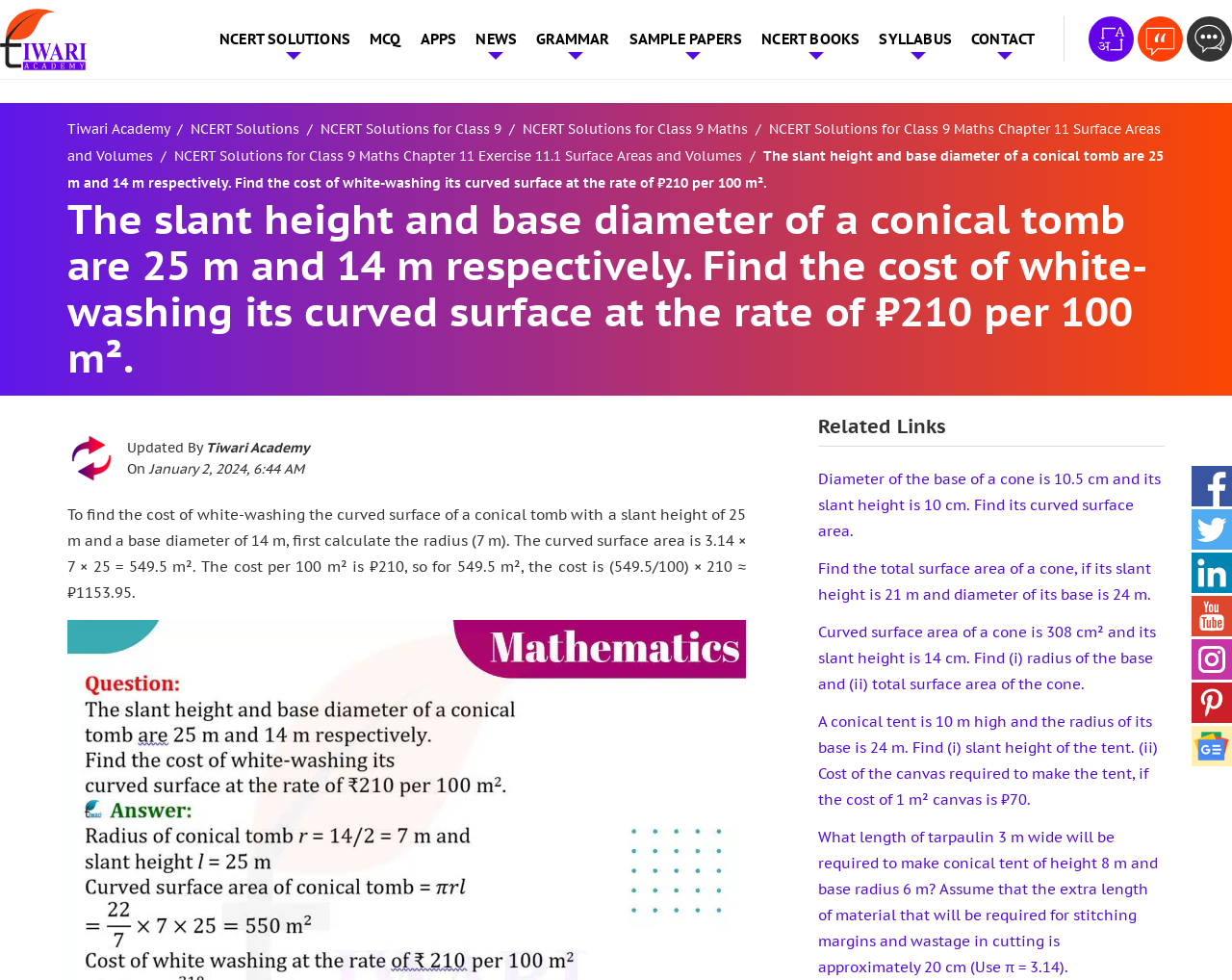Refer to the element description NCERT Solutions and identify the corresponding bounding box in the screenshot. Format the coordinates as (top-left x, top-left y, bottom-right x, bottom-right y) with values in the range of 0 to 1.

[0.17, 0.015, 0.292, 0.065]